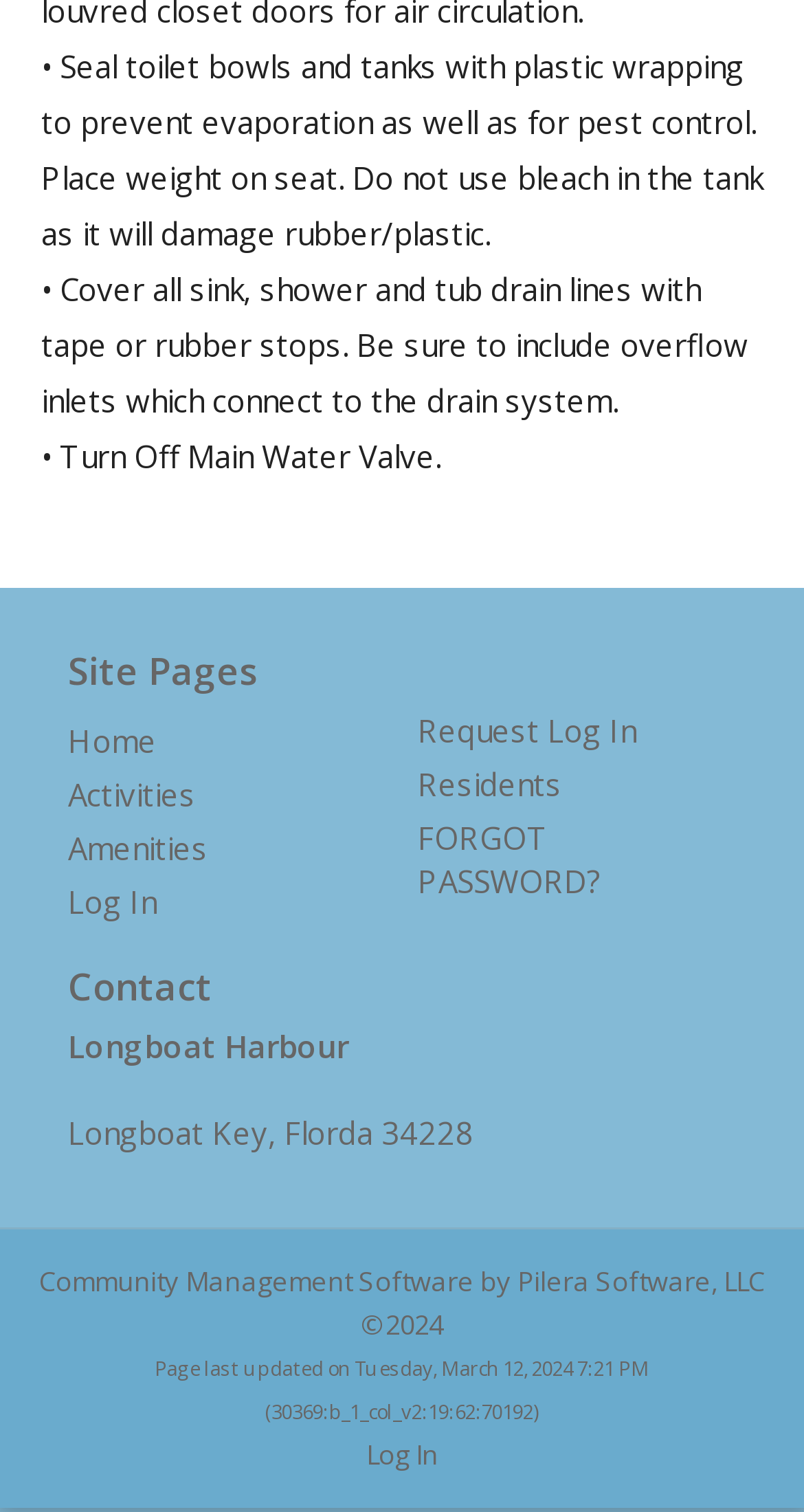Please determine the bounding box coordinates of the clickable area required to carry out the following instruction: "Click on Log In". The coordinates must be four float numbers between 0 and 1, represented as [left, top, right, bottom].

[0.085, 0.583, 0.195, 0.61]